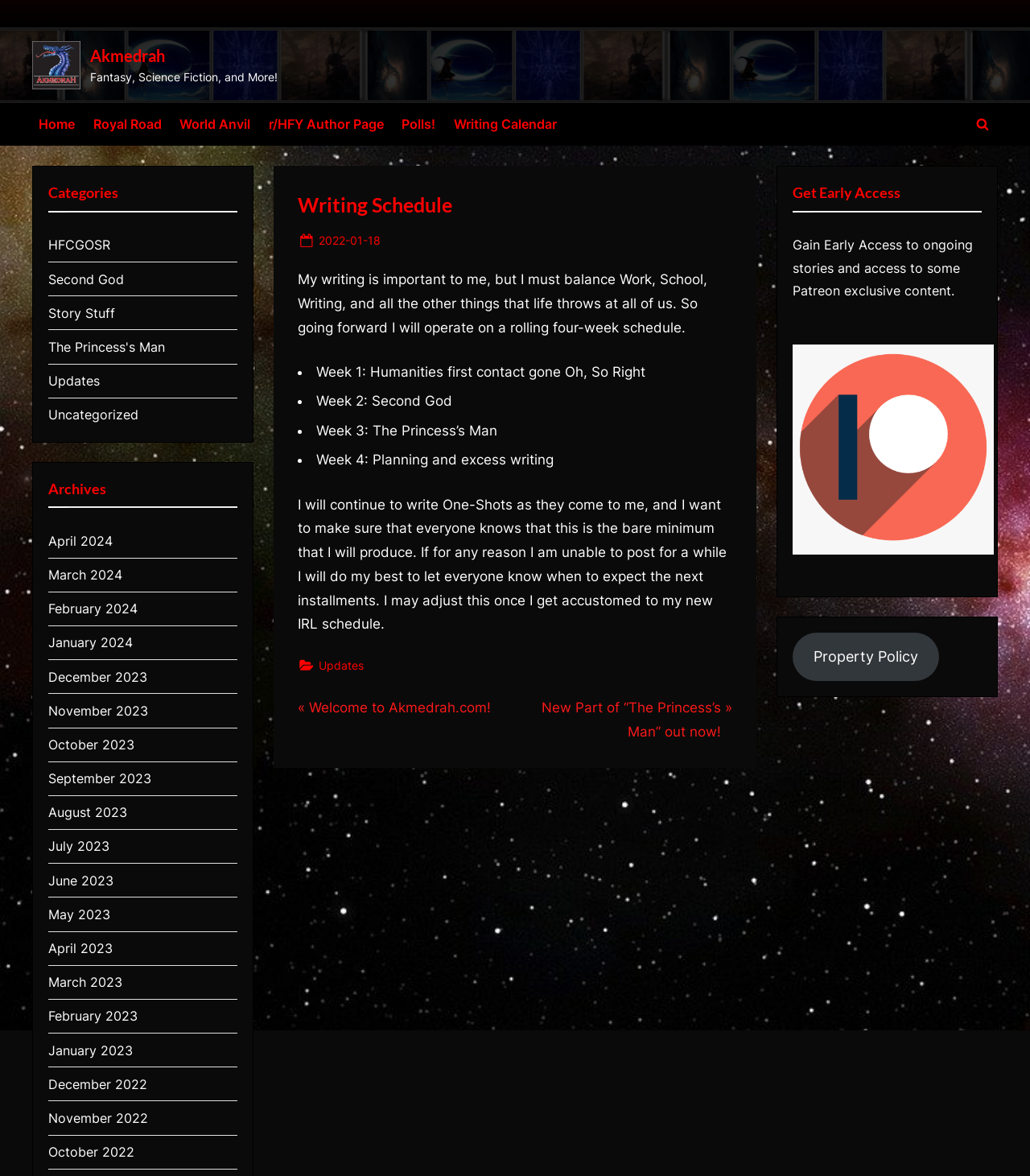How many weeks are planned in the writing schedule?
Using the image, provide a concise answer in one word or a short phrase.

4